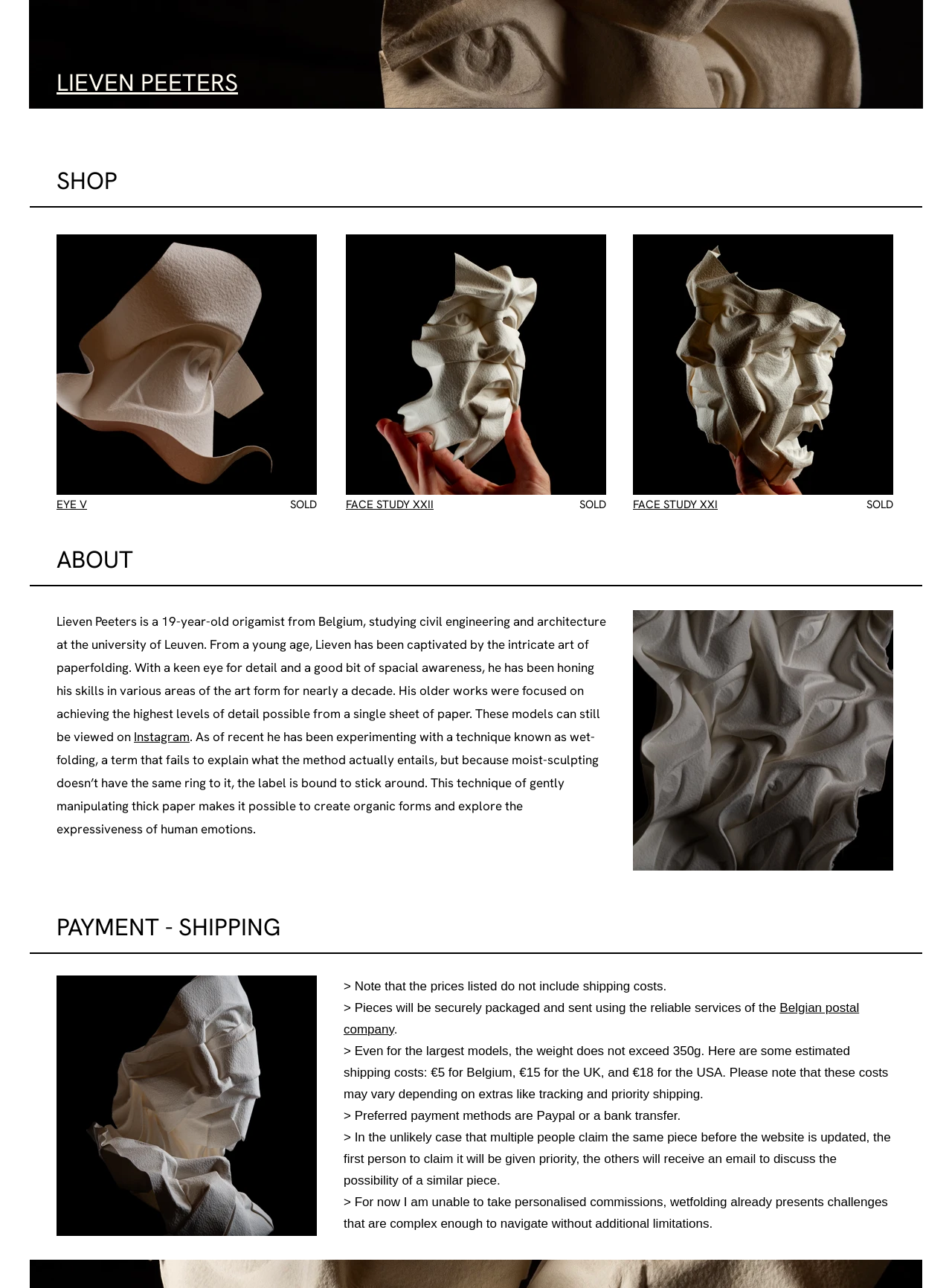Carefully examine the image and provide an in-depth answer to the question: What technique is Lieven Peeters experimenting with?

According to the text, Lieven Peeters has been experimenting with a technique known as wet-folding, which allows him to create organic forms and explore the expressiveness of human emotions.